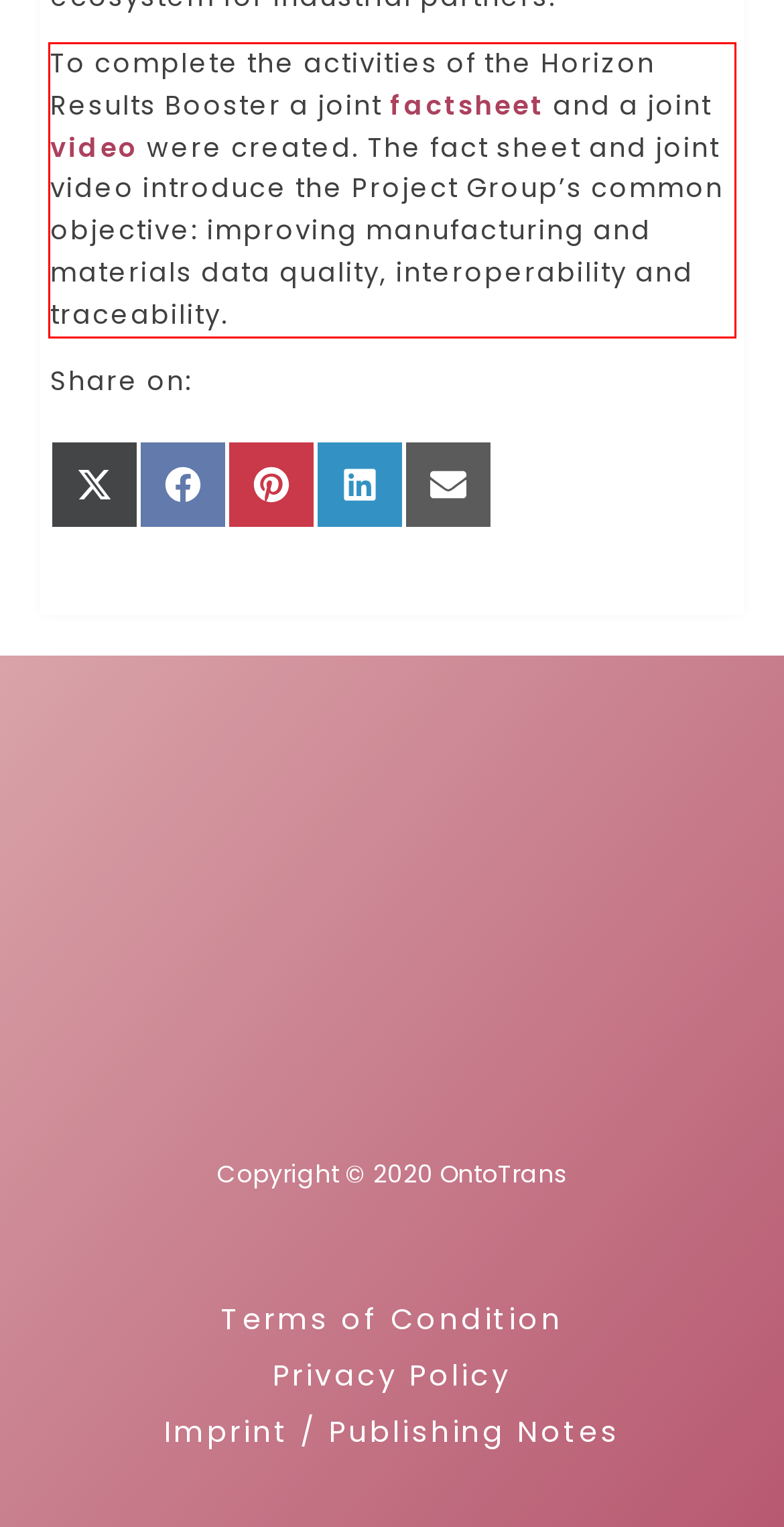Please perform OCR on the text content within the red bounding box that is highlighted in the provided webpage screenshot.

To complete the activities of the Horizon Results Booster a joint factsheet and a joint video were created. The fact sheet and joint video introduce the Project Group’s common objective: improving manufacturing and materials data quality, interoperability and traceability.